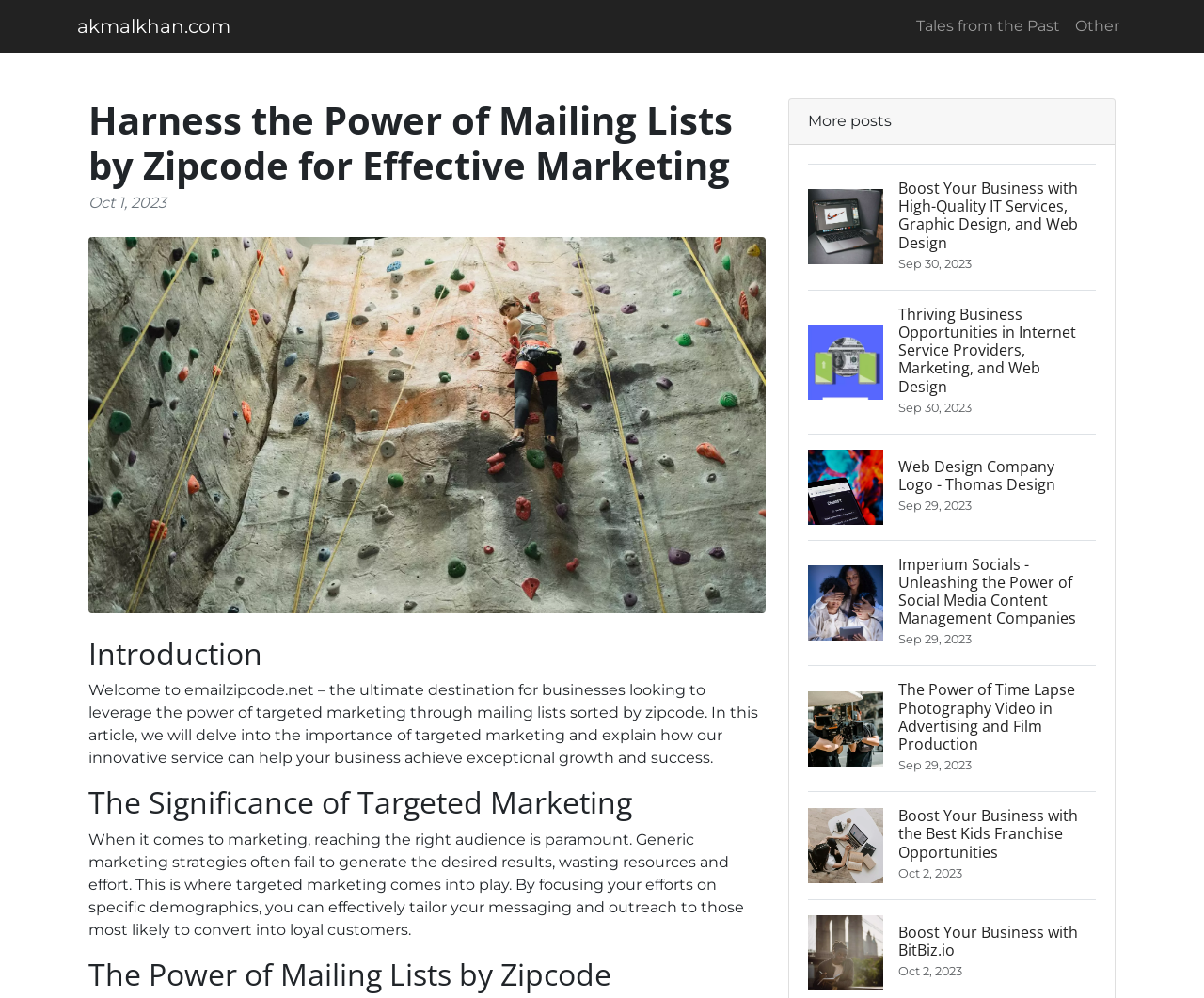From the image, can you give a detailed response to the question below:
What is the date of the article 'Boost Your Business with High-Quality IT Services, Graphic Design, and Web Design'?

The date of the article 'Boost Your Business with High-Quality IT Services, Graphic Design, and Web Design' is Sep 30, 2023, which is mentioned alongside the article title.